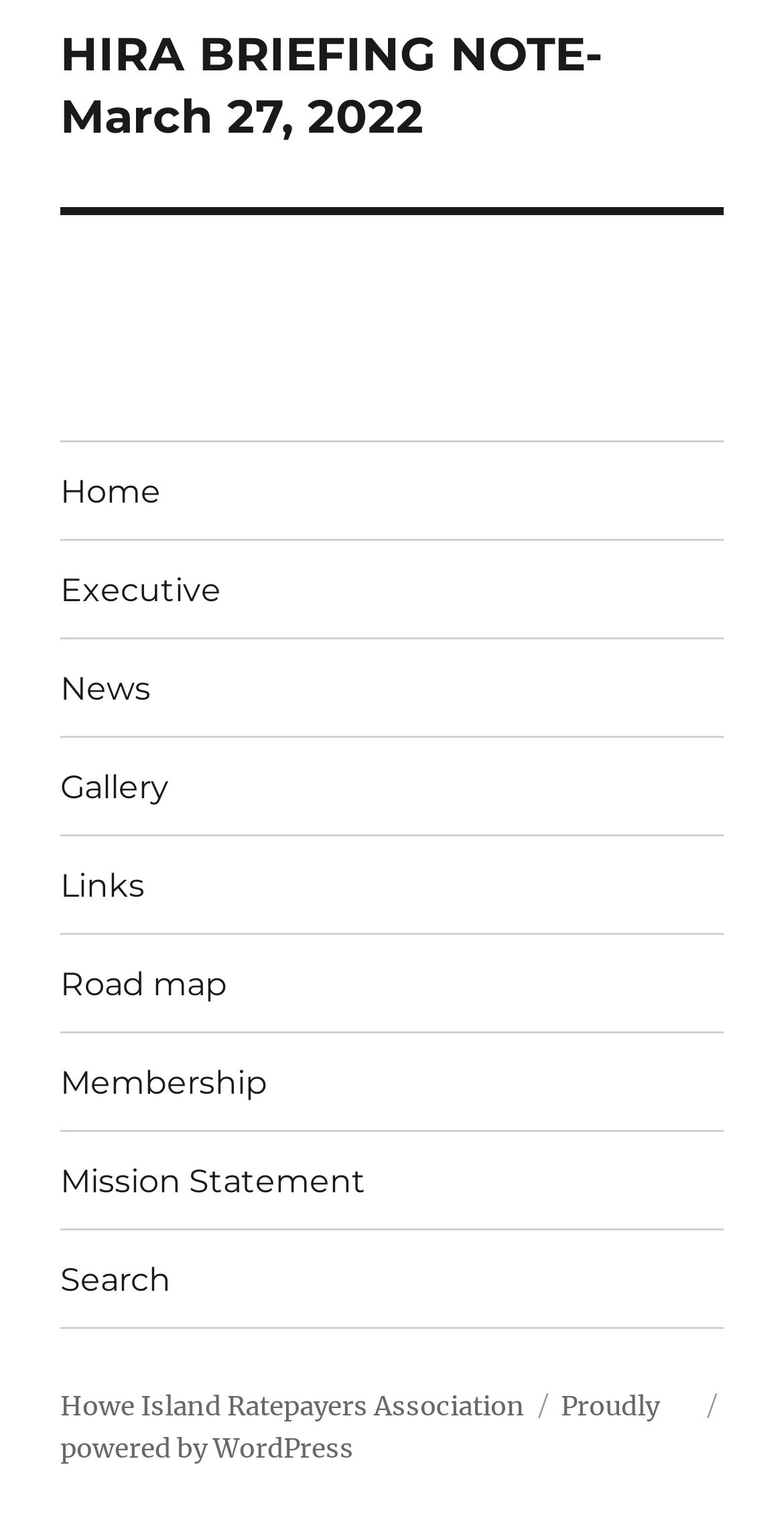What is the name of the ratepayers association?
Answer the question in as much detail as possible.

I found a link element with the OCR text 'Howe Island Ratepayers Association' which indicates that it is the name of the ratepayers association.